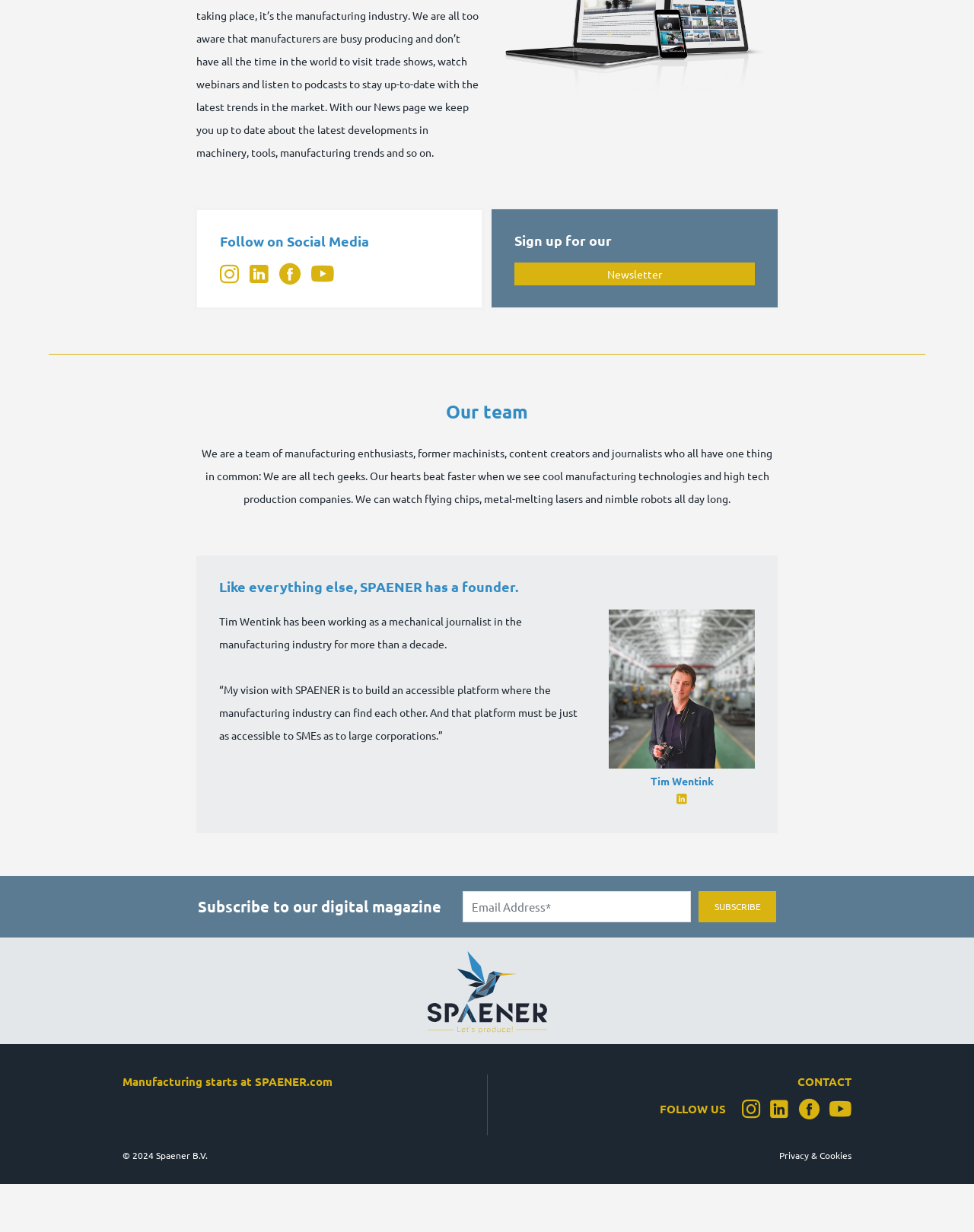Identify the bounding box coordinates for the UI element that matches this description: "name="subscribe" value="Subscribe"".

[0.717, 0.723, 0.797, 0.749]